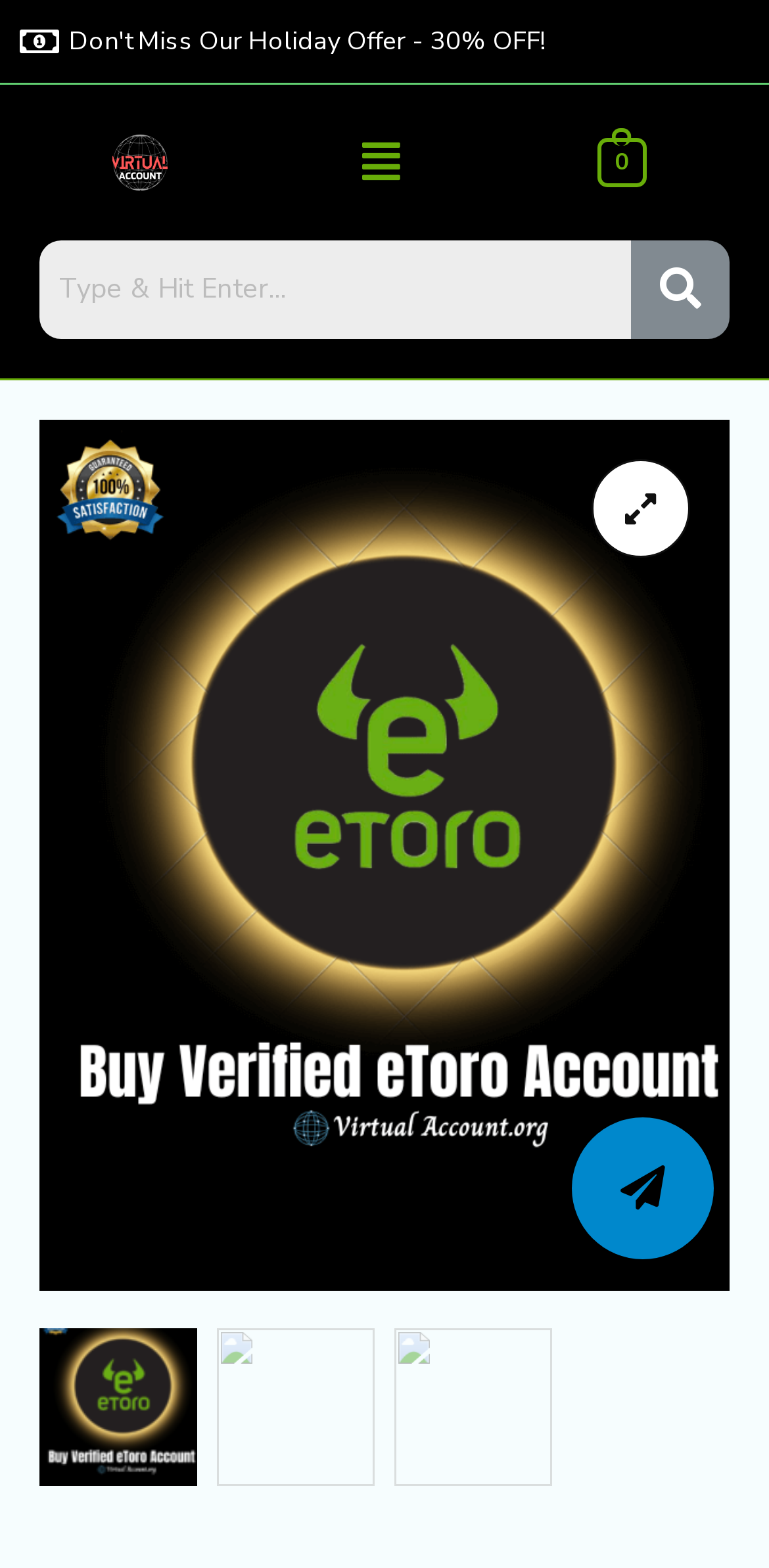Describe every aspect of the webpage in a detailed manner.

This webpage is focused on buying verified eToro accounts. At the top left, there is a default logo image, accompanied by a "Menu" button with a dropdown icon. To the right of the logo, there is a link with no text content. Below the logo, there is a search bar with a "Search" tab and a button. 

The main content of the page is a product thumbnail button, situated near the top center of the page. Below this button, there is a prominent link with a long text description, including phrases like "Buy Verified eToro Account", "eToro Account for sale", and "buy active eToro Account". This link is accompanied by a large image that spans almost the entire width of the page.

Further down, there are three more images, stacked vertically, with the first one being related to the eToro account and the other two being smaller and without descriptive text. At the bottom right, there is a link with a shopping cart icon and an emphasis on some text, although the exact content is unclear.